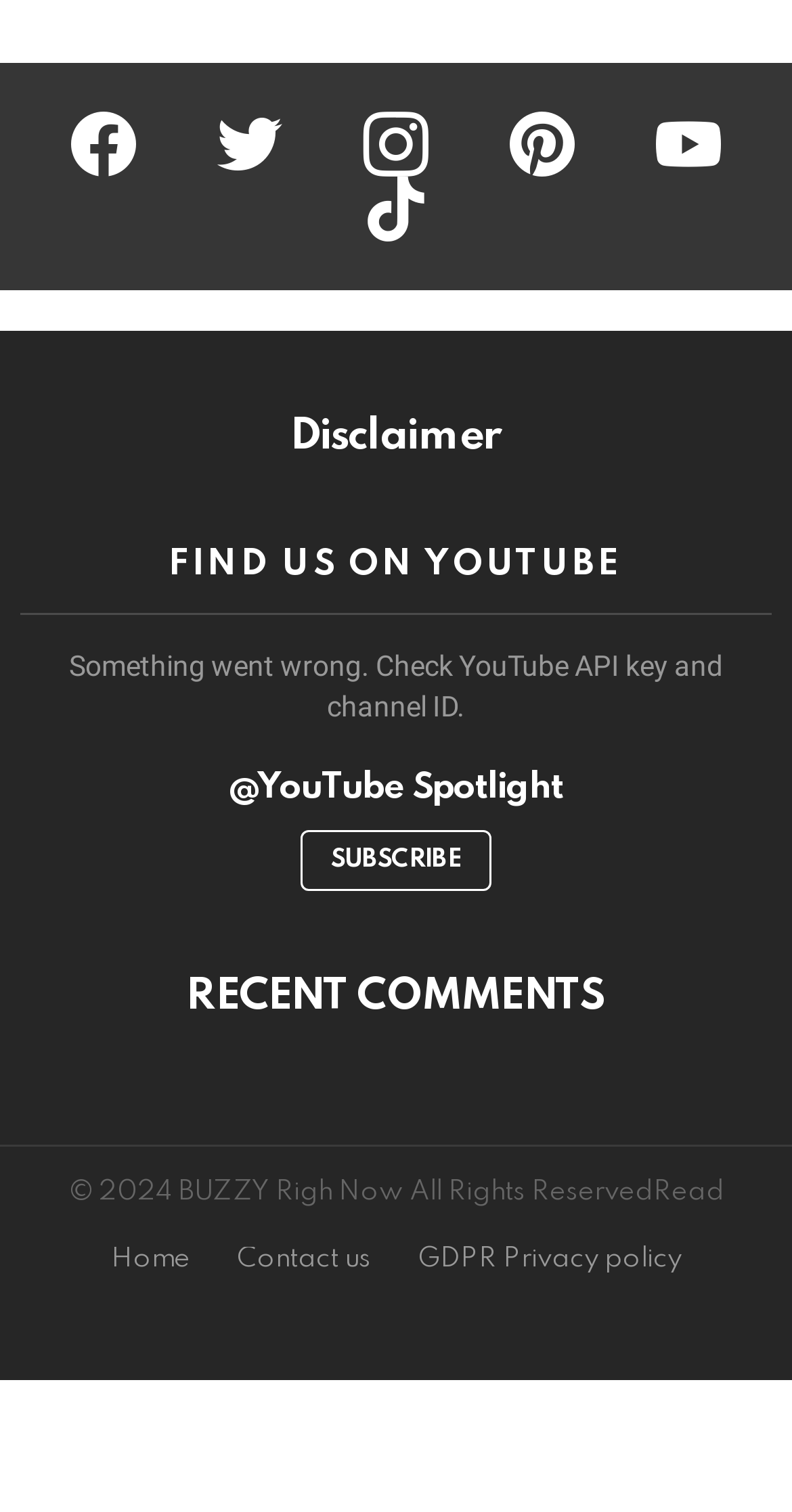Can you identify the bounding box coordinates of the clickable region needed to carry out this instruction: 'view hyde park engagement: caroline + john'? The coordinates should be four float numbers within the range of 0 to 1, stated as [left, top, right, bottom].

None